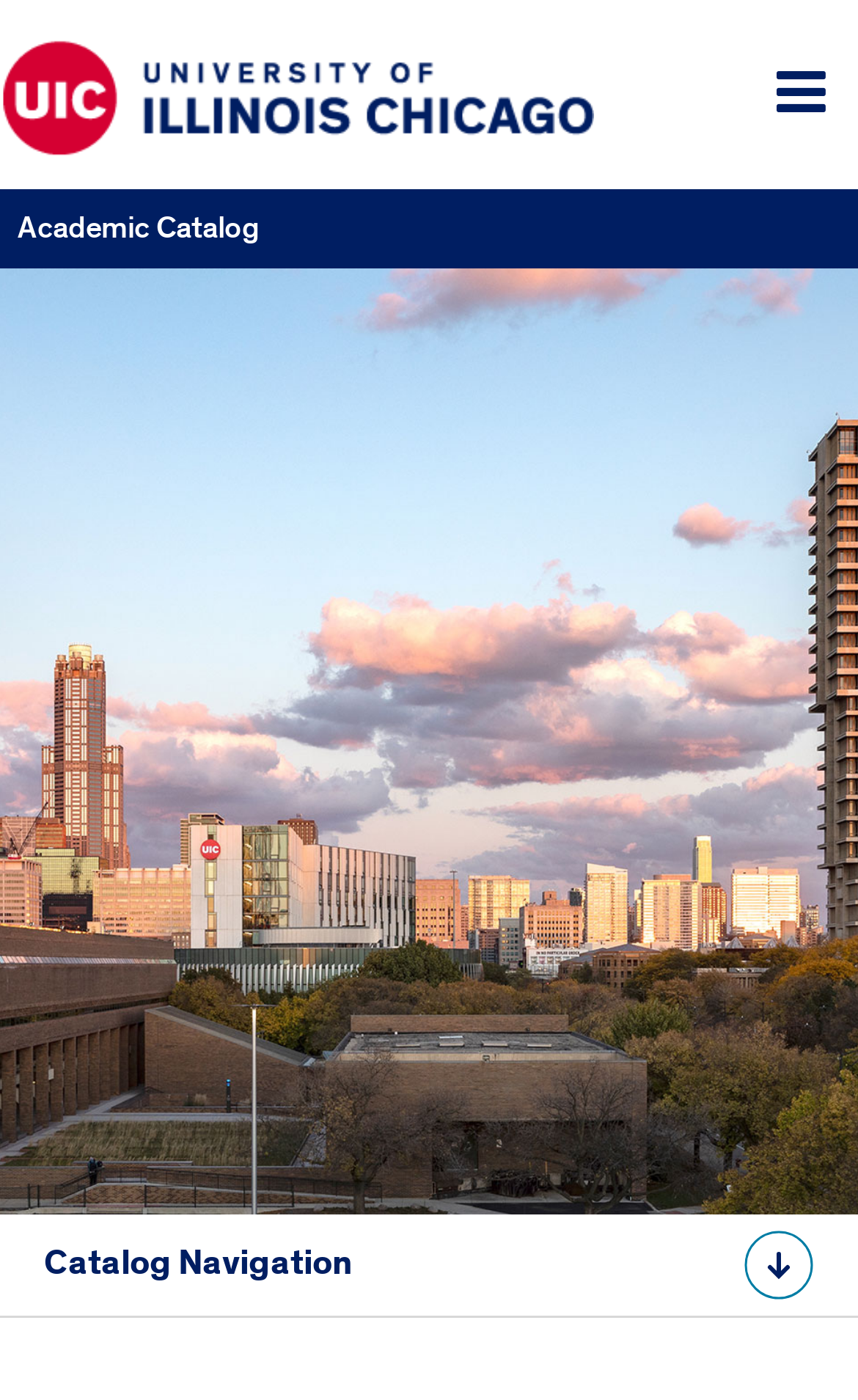What is the icon next to 'Catalog Navigation'?
Utilize the image to construct a detailed and well-explained answer.

The icon next to 'Catalog Navigation' is a down arrow icon, which is used to navigate the catalog.